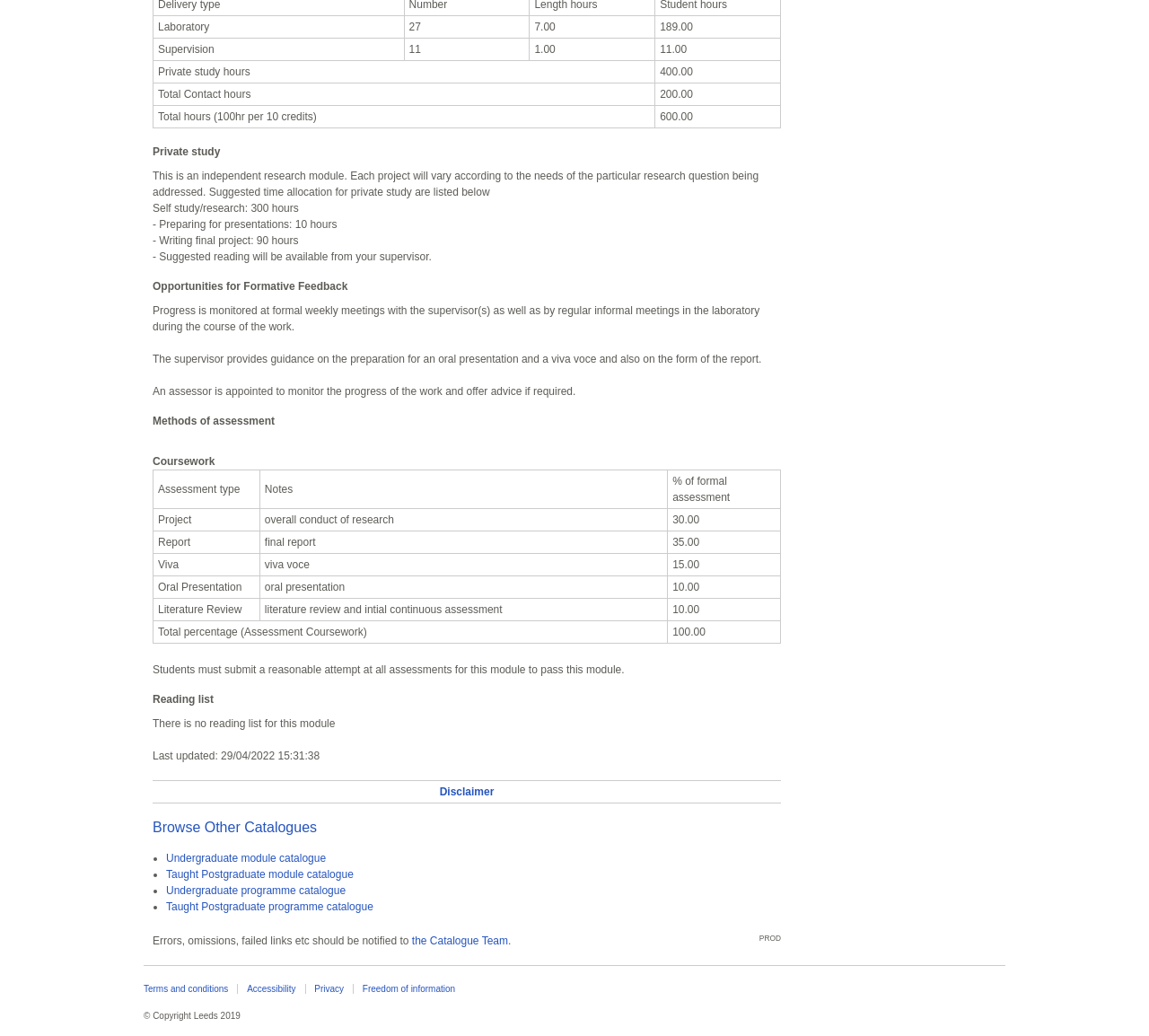Please specify the bounding box coordinates for the clickable region that will help you carry out the instruction: "Read the 'Private study' section".

[0.133, 0.141, 0.68, 0.152]